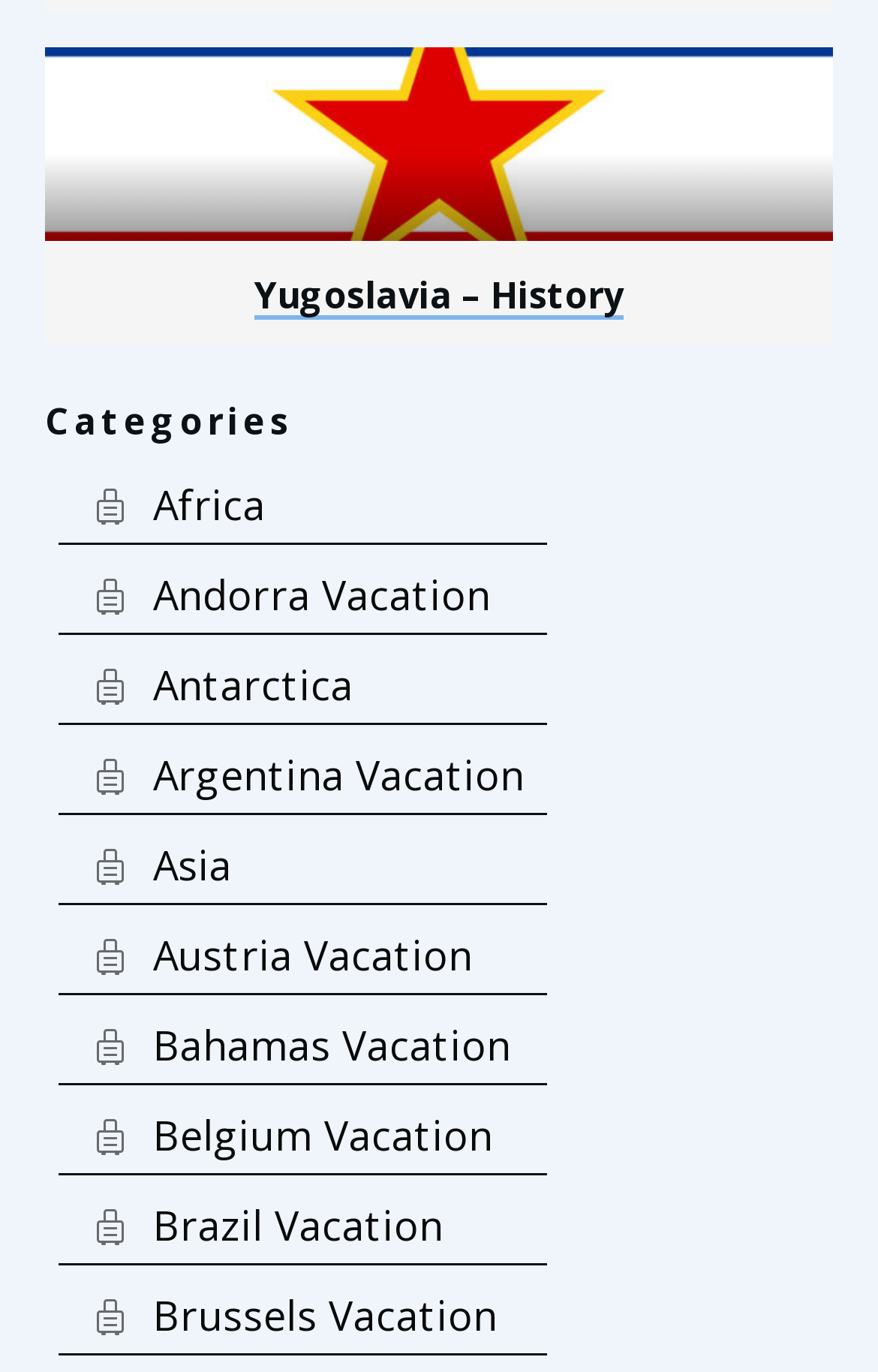Please find the bounding box coordinates of the element's region to be clicked to carry out this instruction: "visit Argentina Vacation".

[0.174, 0.546, 0.597, 0.583]